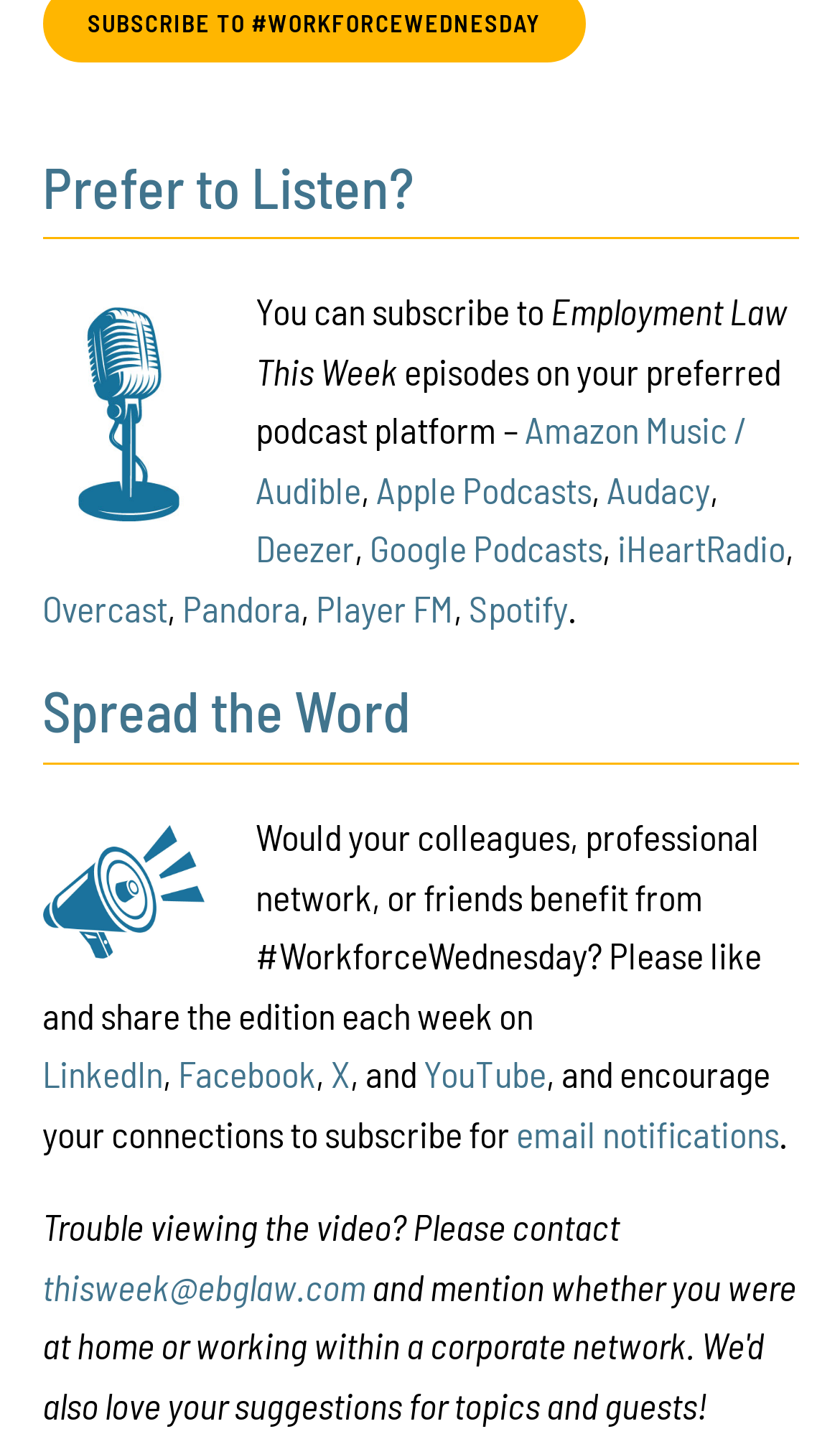Determine the bounding box coordinates of the element's region needed to click to follow the instruction: "Listen to Employment Law This Week on Apple Podcasts". Provide these coordinates as four float numbers between 0 and 1, formatted as [left, top, right, bottom].

[0.448, 0.326, 0.705, 0.356]